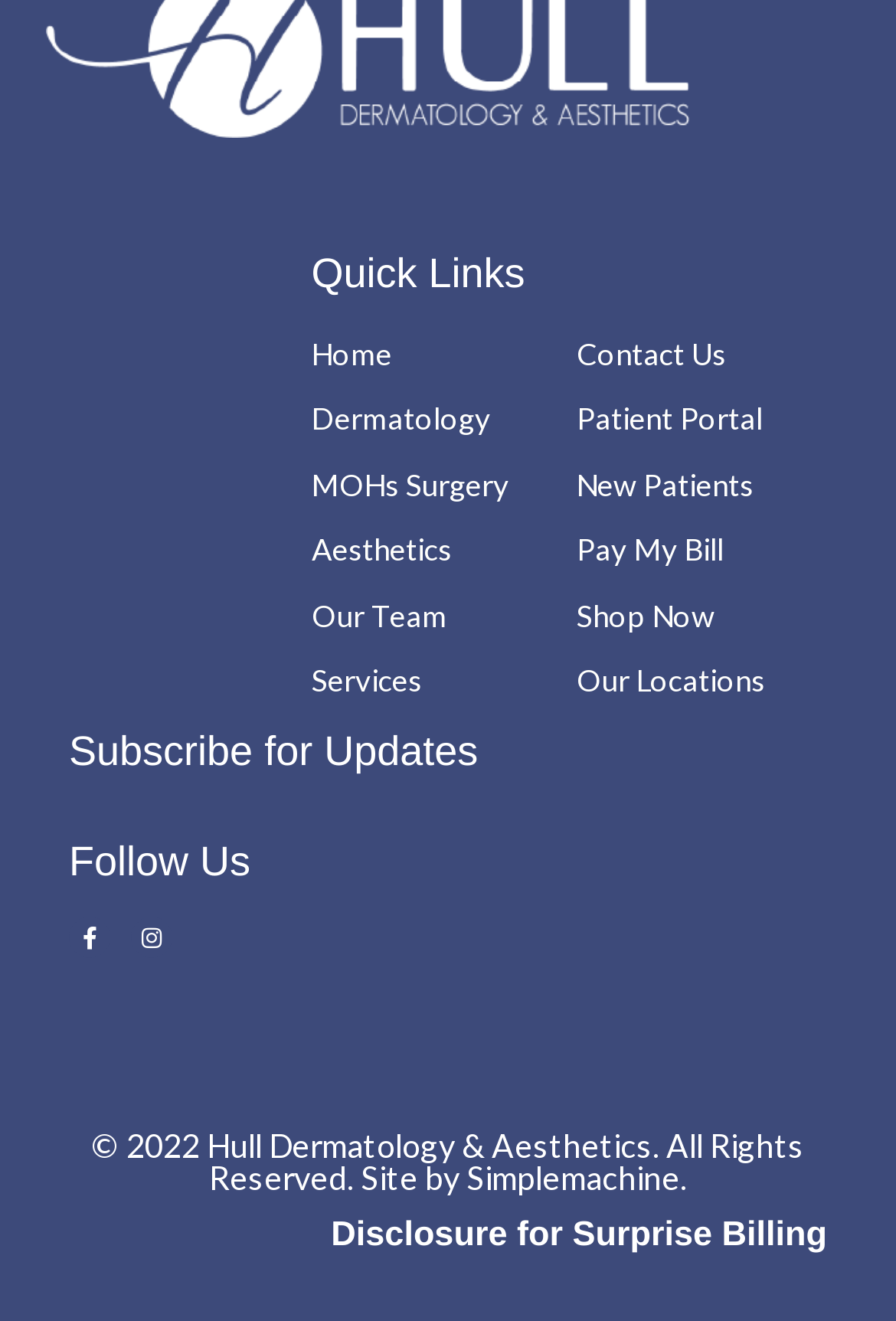How many social media links are there?
Look at the image and respond to the question as thoroughly as possible.

I found the 'Follow Us' heading with ID 263, and under it, there are two social media links: 'Facebook-f' with ID 323 and 'Instagram' with ID 325, which have bounding box coordinates of [0.077, 0.695, 0.123, 0.726] and [0.146, 0.695, 0.192, 0.726] respectively.